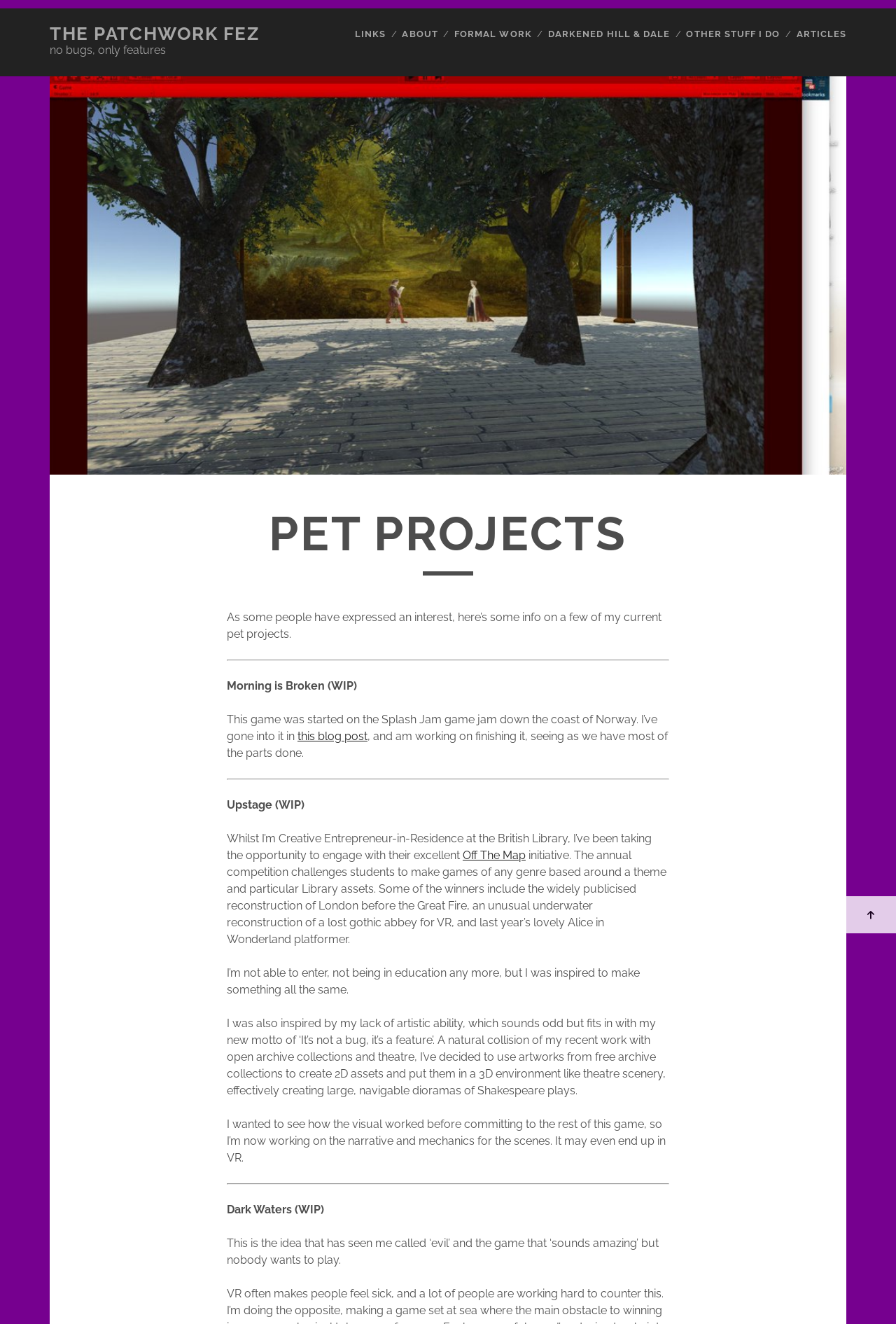Analyze the image and provide a detailed answer to the question: What is the author's motto?

The author mentions their motto 'It's not a bug, it's a feature' in the context of their lack of artistic ability, which inspired them to create the game Upstage.